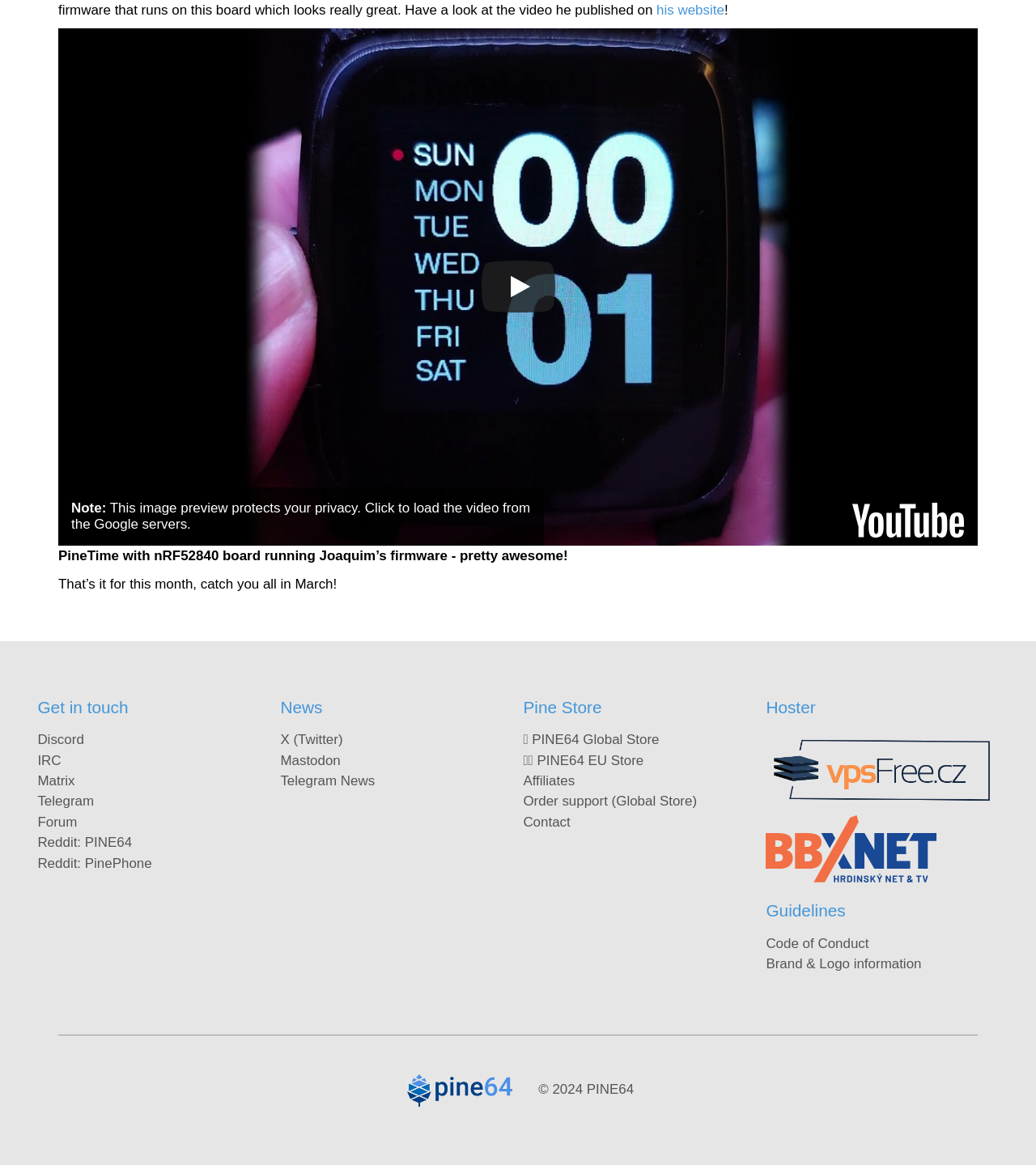Give a concise answer of one word or phrase to the question: 
How many sponsor logos are displayed?

2